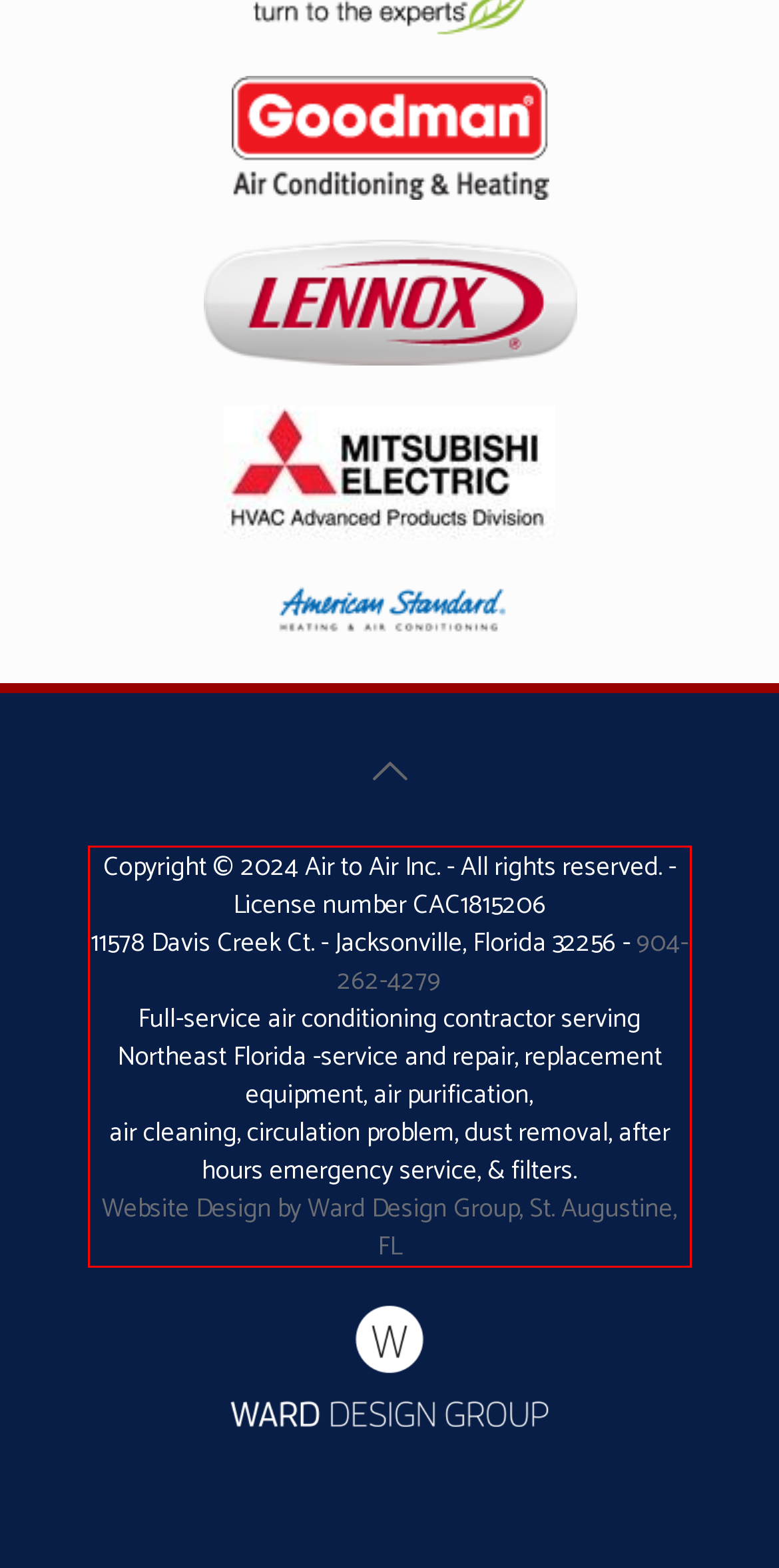Given a screenshot of a webpage with a red bounding box, extract the text content from the UI element inside the red bounding box.

Copyright © 2024 Air to Air Inc. - All rights reserved. - License number CAC1815206 11578 Davis Creek Ct. - Jacksonville, Florida 32256 - 904-262-4279 Full-service air conditioning contractor serving Northeast Florida -service and repair, replacement equipment, air purification, air cleaning, circulation problem, dust removal, after hours emergency service, & filters. Website Design by Ward Design Group, St. Augustine, FL